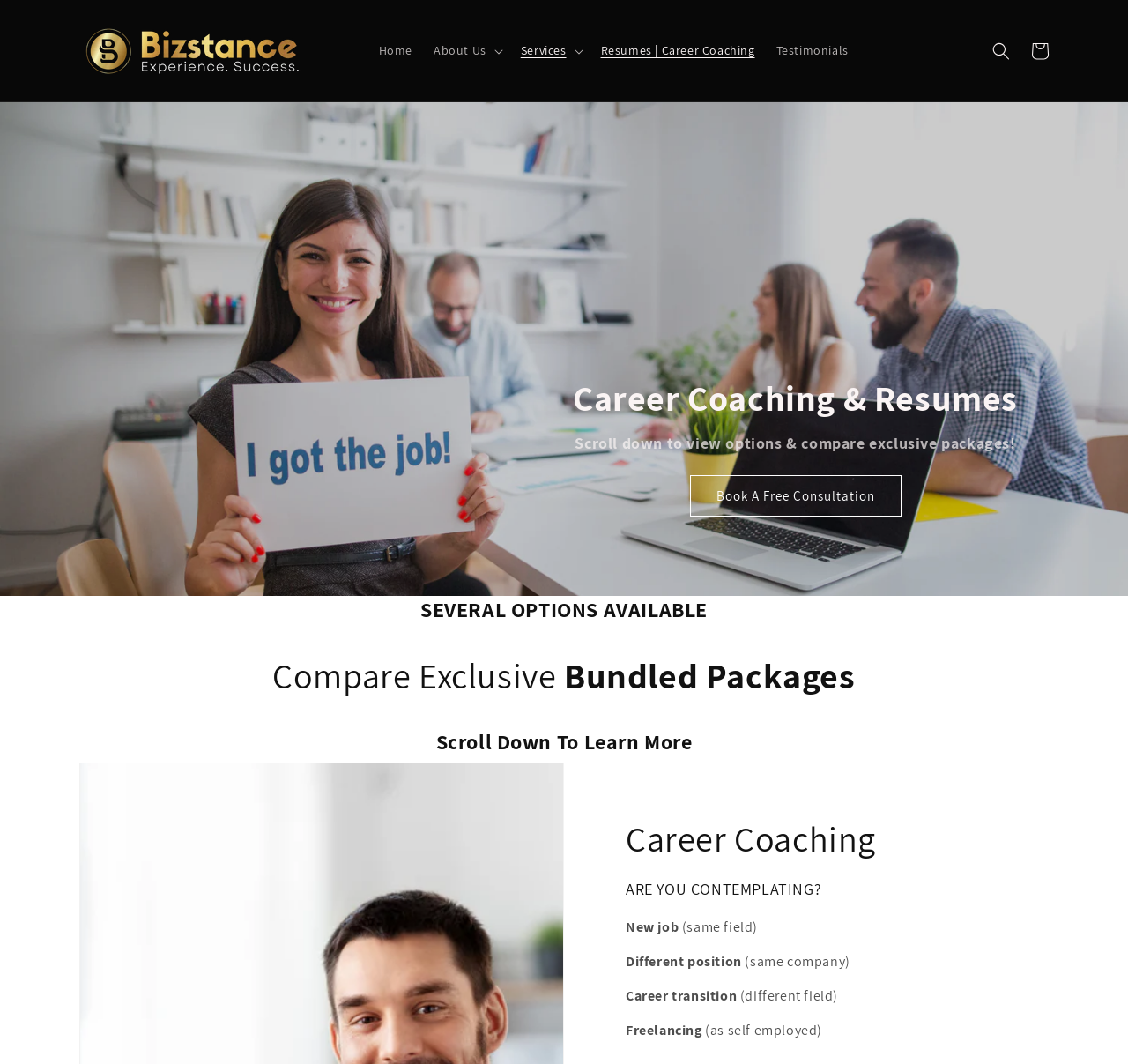Please determine the heading text of this webpage.

Compare Exclusive Bundled Packages